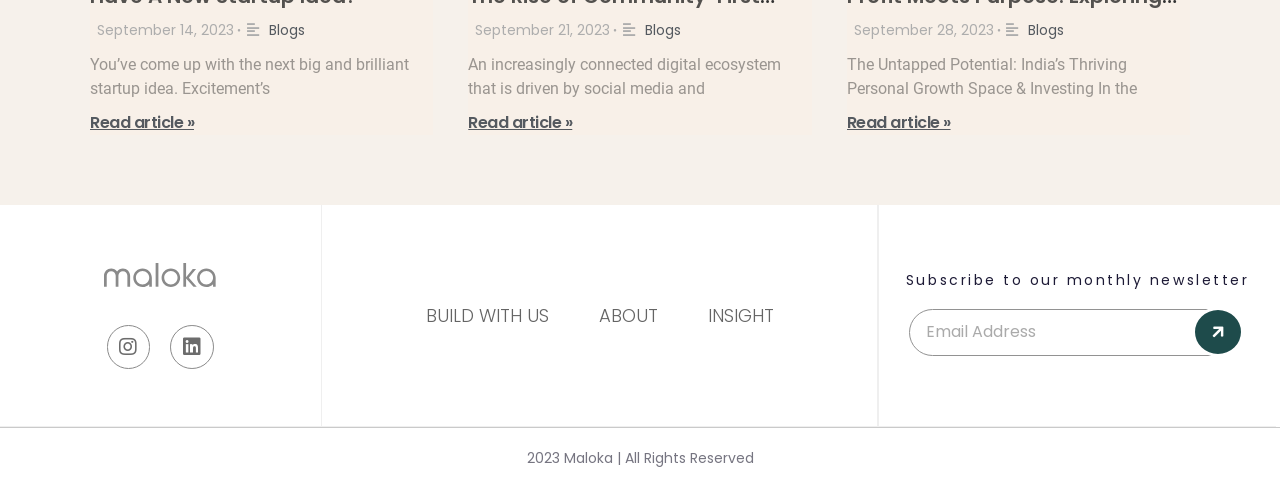Determine the bounding box coordinates of the section I need to click to execute the following instruction: "Click on the 'Blogs' link". Provide the coordinates as four float numbers between 0 and 1, i.e., [left, top, right, bottom].

[0.21, 0.041, 0.238, 0.082]